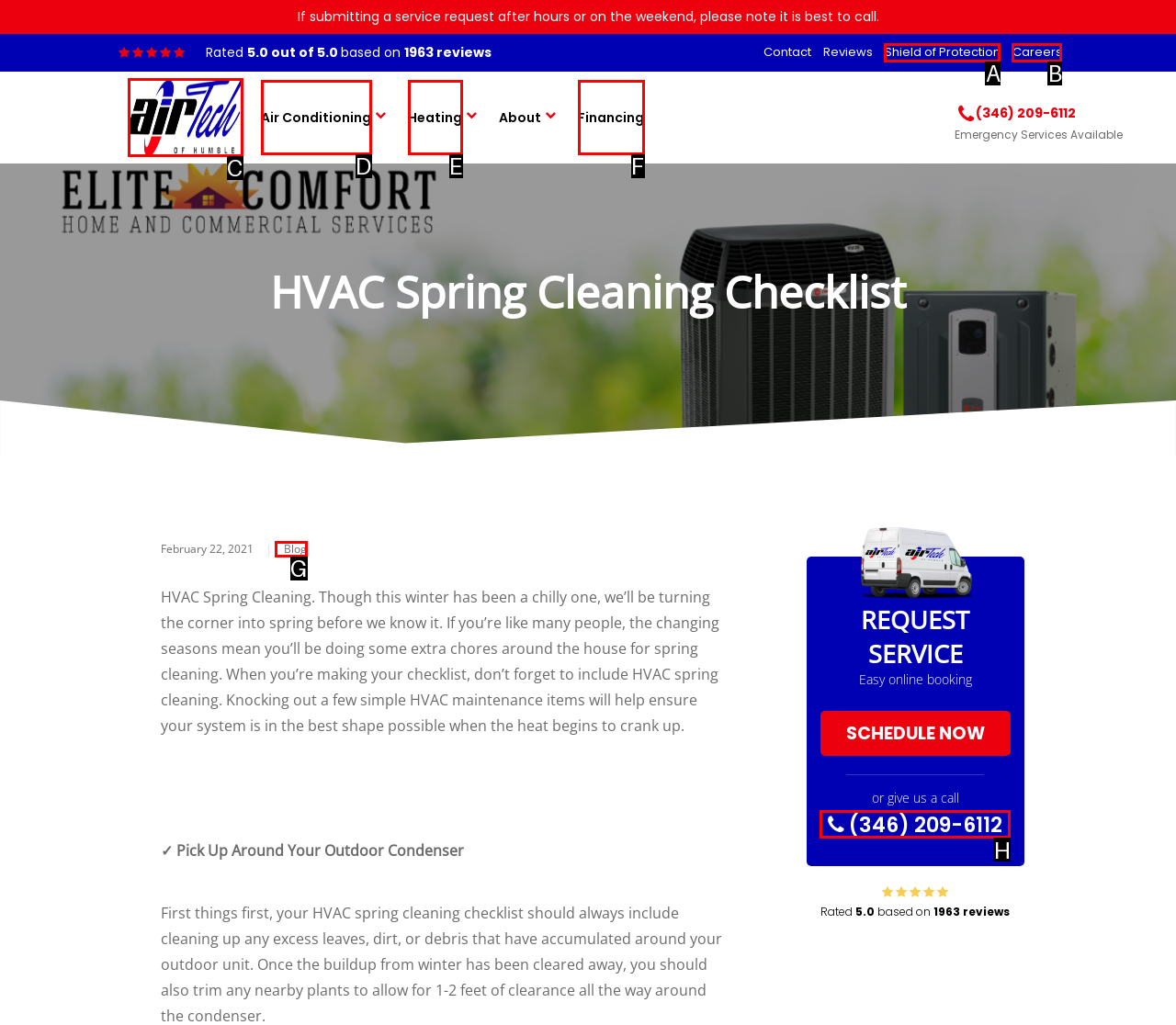Indicate which UI element needs to be clicked to fulfill the task: Call (346) 209-6112
Answer with the letter of the chosen option from the available choices directly.

H